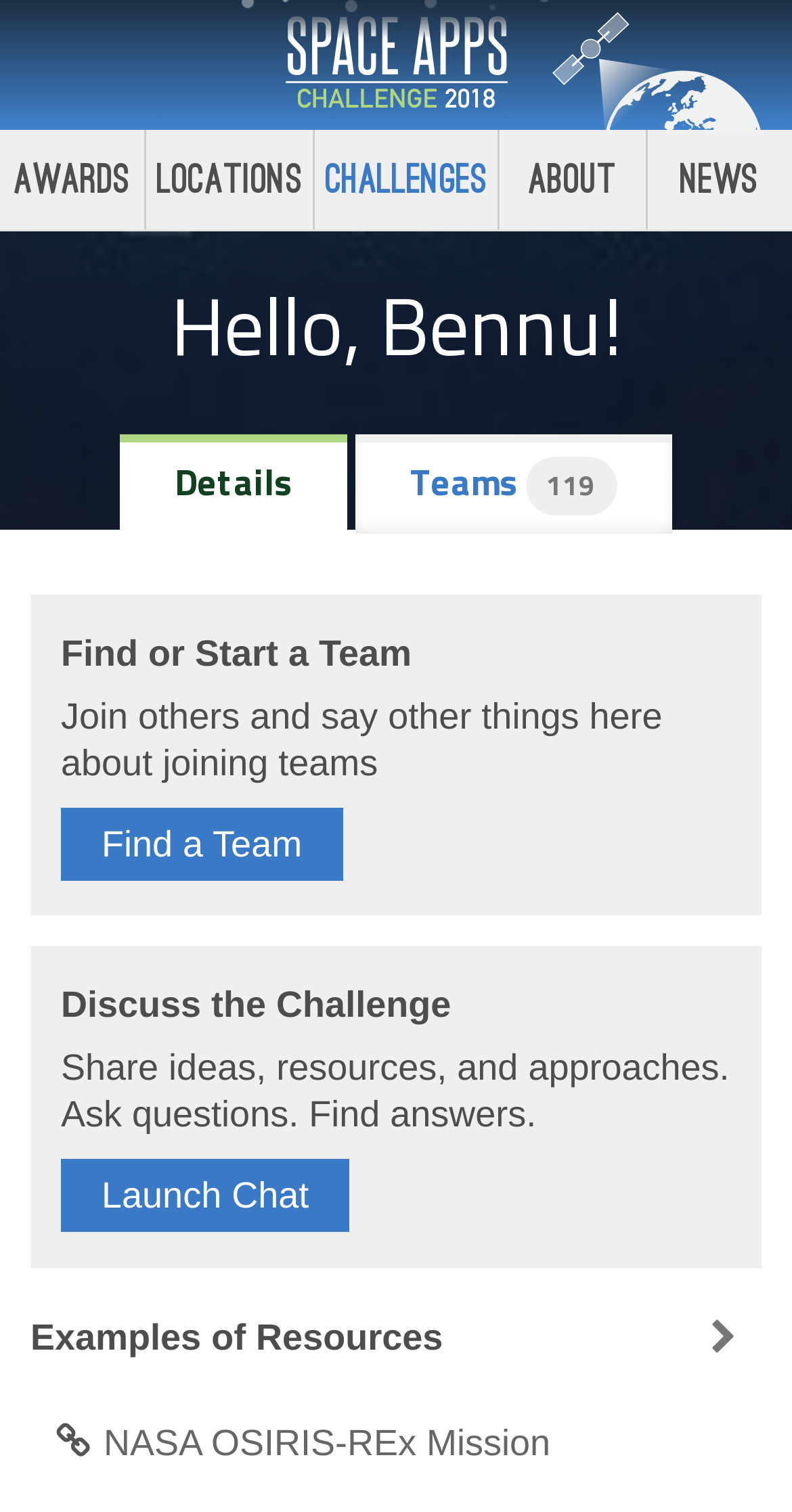Provide the bounding box coordinates of the HTML element described by the text: "Challenges".

[0.395, 0.086, 0.629, 0.152]